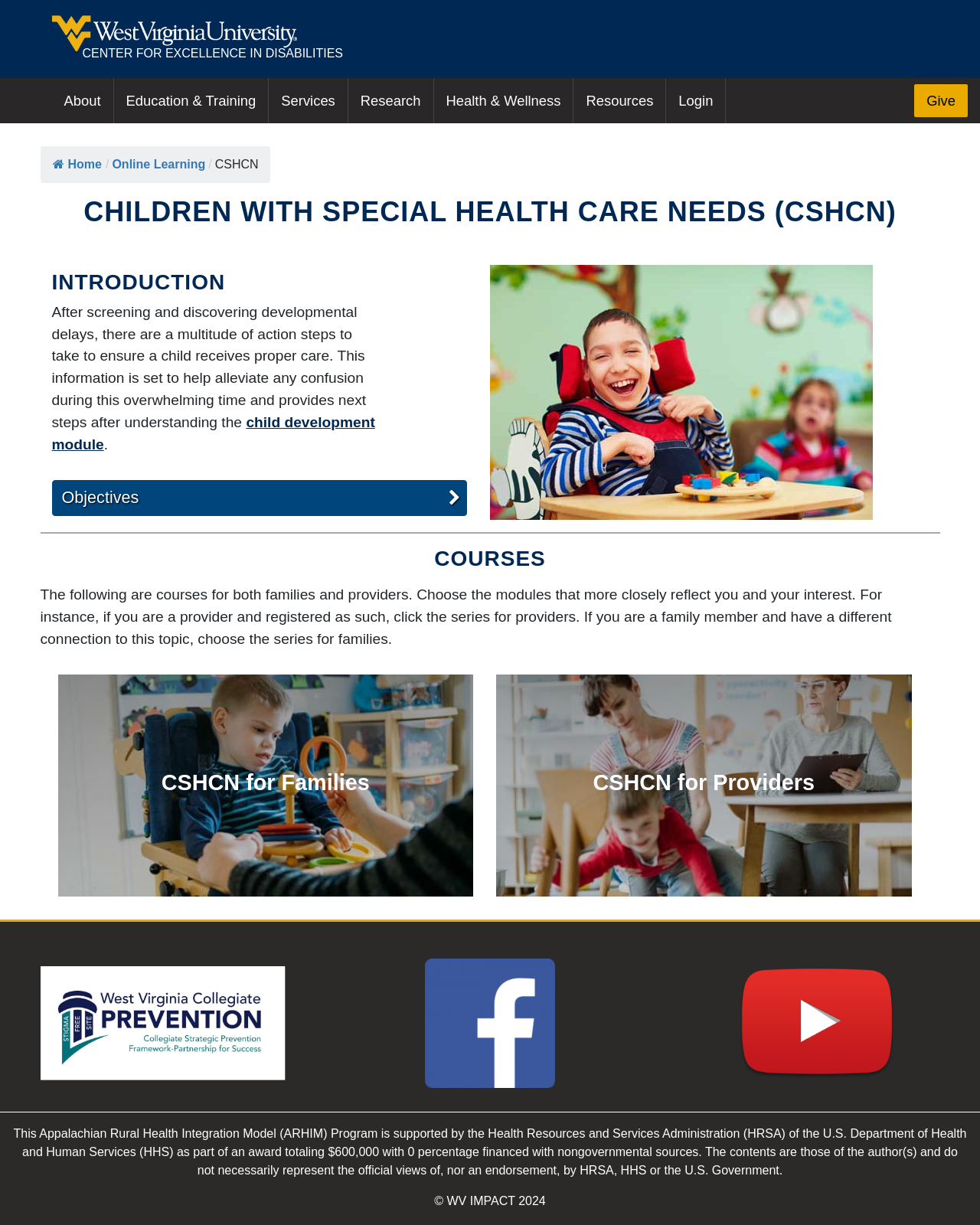Elaborate on the information and visuals displayed on the webpage.

The webpage is titled "CSHCN - WVU CED Training" and appears to be a resource page for the Center for Excellence in Disabilities at West Virginia University. At the top left of the page, there is a link to the university's website, accompanied by a small image of the university's logo. 

Below this, there is a main navigation menu with links to various sections of the website, including "About", "Education & Training", "Services", "Research", "Health & Wellness", "Resources", "Login", and "Give". 

The main content area of the page is divided into several sections. The first section has a heading "CHILDREN WITH SPECIAL HEALTH CARE NEEDS (CSHCN)" and provides an introduction to the topic. Below this, there is a paragraph of text that explains the importance of taking action steps to ensure a child receives proper care after discovering developmental delays. 

There is also a link to a "child development module" and a button labeled "Objectives" that expands to reveal more information. To the right of this text, there is an image of a graph depicting financial health. 

The next section is headed "COURSES" and provides information about courses available for both families and providers. There are two links, one for "CSHCN for Families" and one for "CSHCN for Providers". 

At the bottom of the page, there is a section with links to the organization's social media presence, including Facebook and YouTube. There is also a disclaimer about the funding source for the Appalachian Rural Health Integration Model (ARHIM) Program and a copyright notice for WV IMPACT 2024.